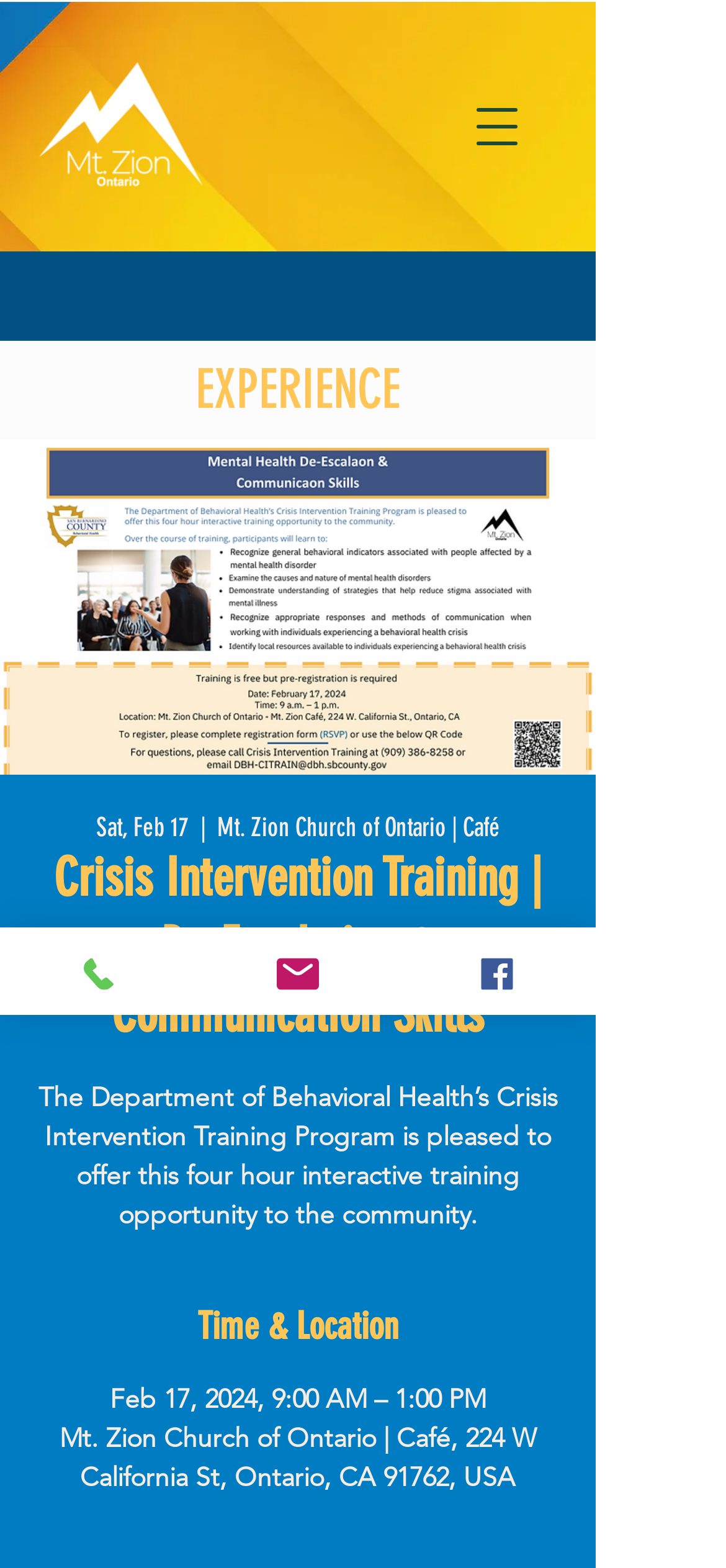Write a detailed summary of the webpage, including text, images, and layout.

The webpage appears to be an event page for a Crisis Intervention Training program. At the top-left corner, there is a logo of Mt. Zion Church of Ontario, accompanied by a navigation menu button. Below the logo, there is a heading "EXPERIENCE" in a prominent position.

The main content of the page is divided into sections. The first section has a large image with the title "Crisis Intervention Training | De-Escalation & Communication Skills" and provides details about the event, including the date "Sat, Feb 17" and the location "Mt. Zion Church of Ontario | Café". There is also a brief description of the training program, which is a four-hour interactive training opportunity offered by the Department of Behavioral Health's Crisis Intervention Training Program.

Below this section, there is a heading "Time & Location" with more specific details about the event, including the date and time "Feb 17, 2024, 9:00 AM – 1:00 PM" and the address "Mt. Zion Church of Ontario | Café, 224 W California St, Ontario, CA 91762, USA".

At the bottom of the page, there are three links to contact the organizers, labeled "Phone", "Email", and "Facebook", each accompanied by a small icon.